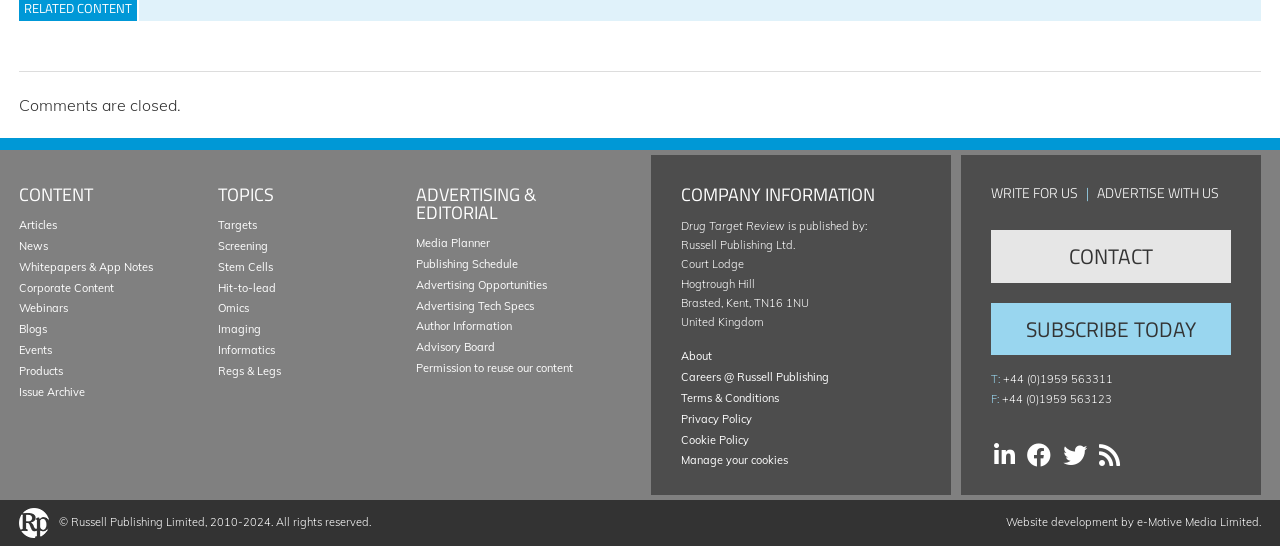Using the provided element description: "Corporate Content", identify the bounding box coordinates. The coordinates should be four floats between 0 and 1 in the order [left, top, right, bottom].

[0.015, 0.514, 0.089, 0.539]